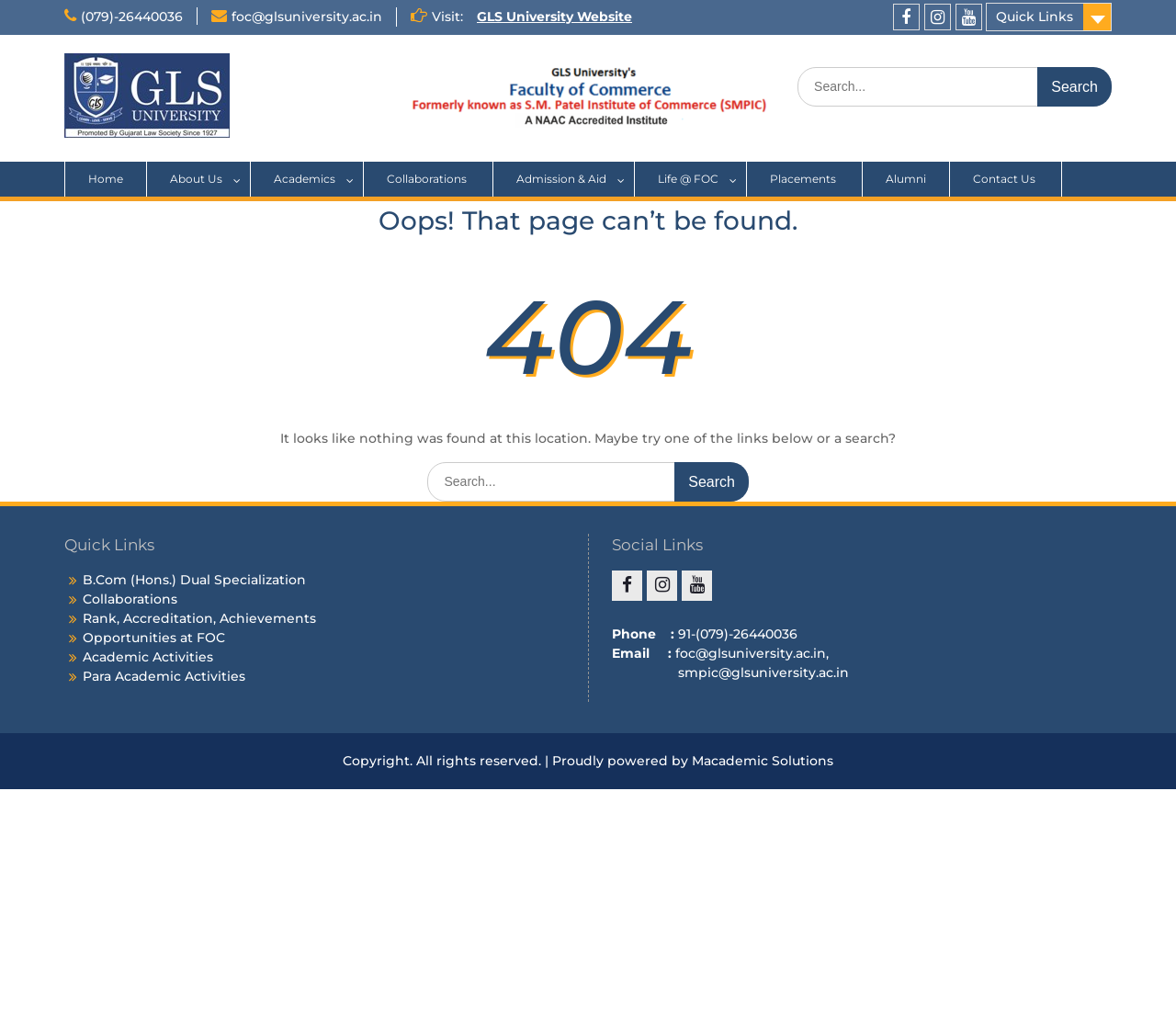Can you find the bounding box coordinates for the element to click on to achieve the instruction: "Subscribe with email"?

None